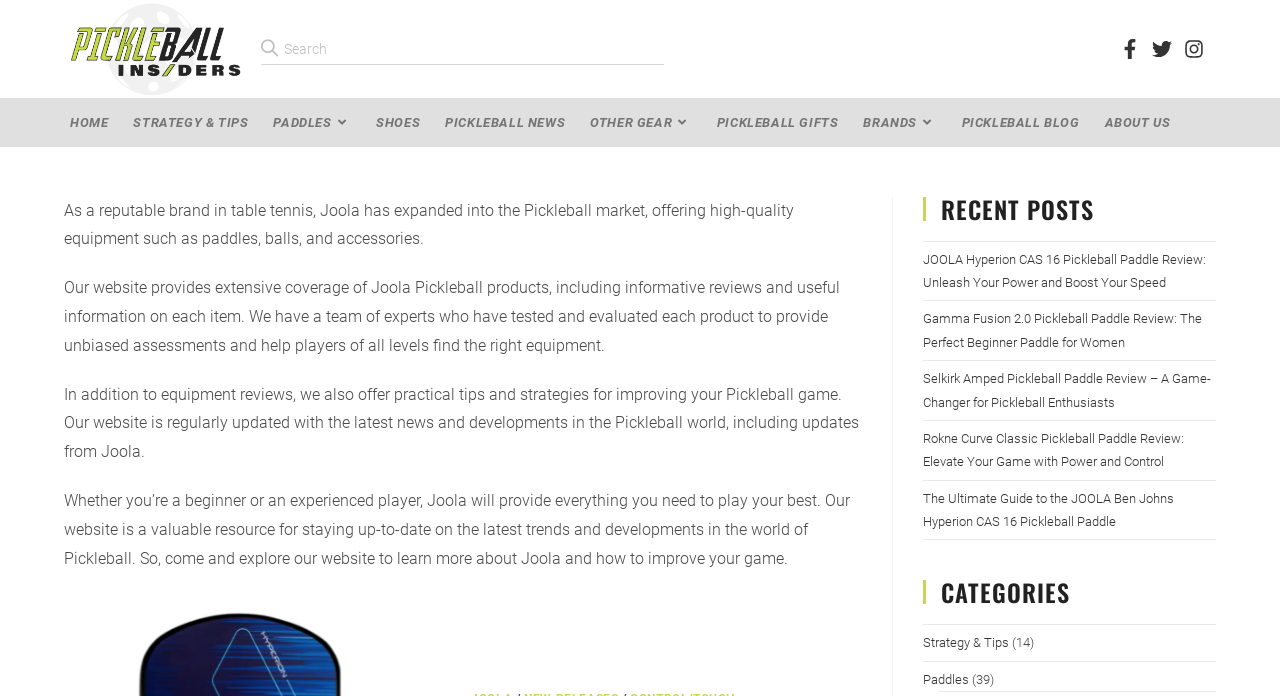Provide the bounding box coordinates of the HTML element this sentence describes: "Microsoft Frontpage (3)". The bounding box coordinates consist of four float numbers between 0 and 1, i.e., [left, top, right, bottom].

None